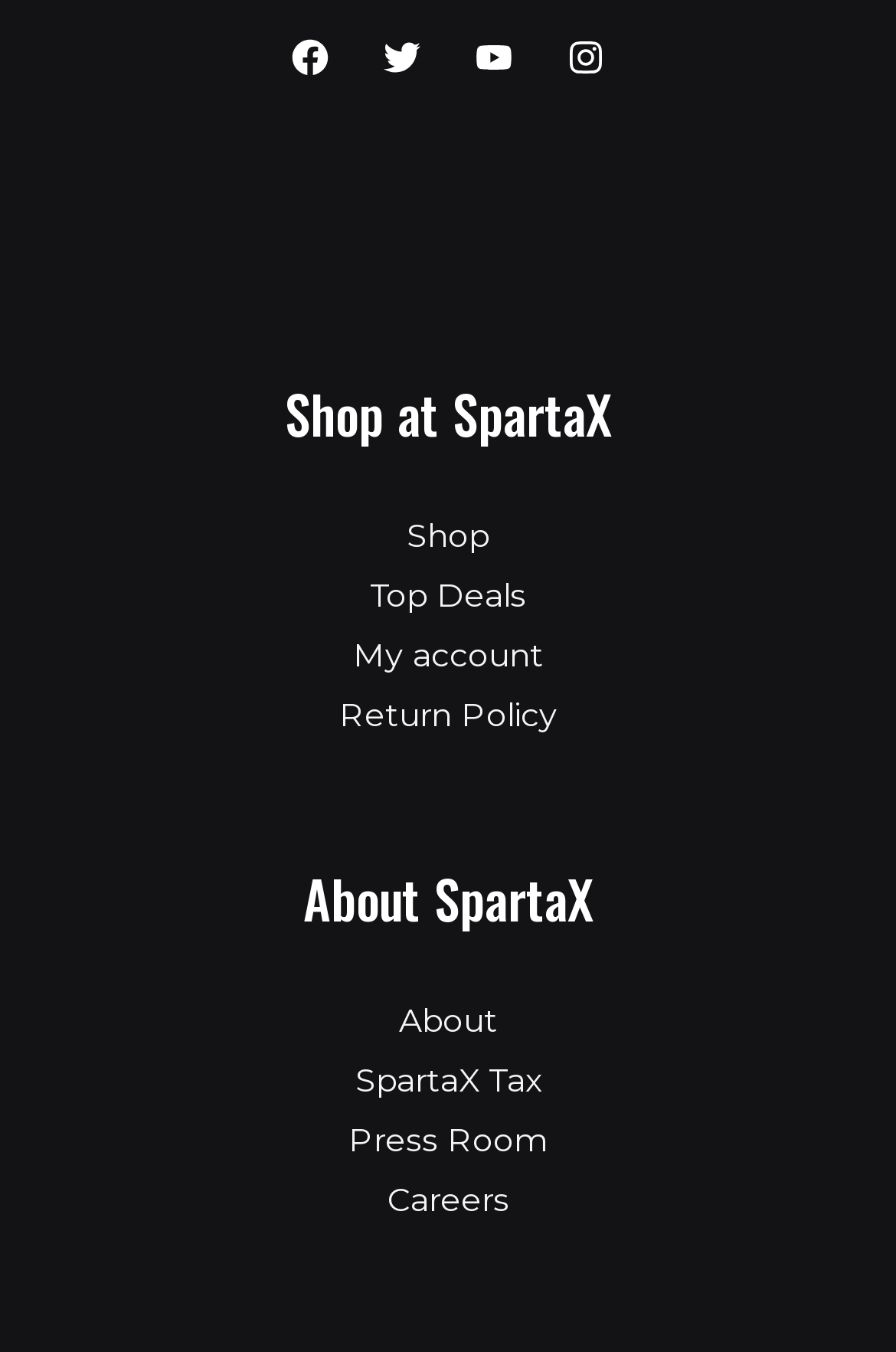Select the bounding box coordinates of the element I need to click to carry out the following instruction: "Check Return Policy".

[0.378, 0.513, 0.622, 0.544]